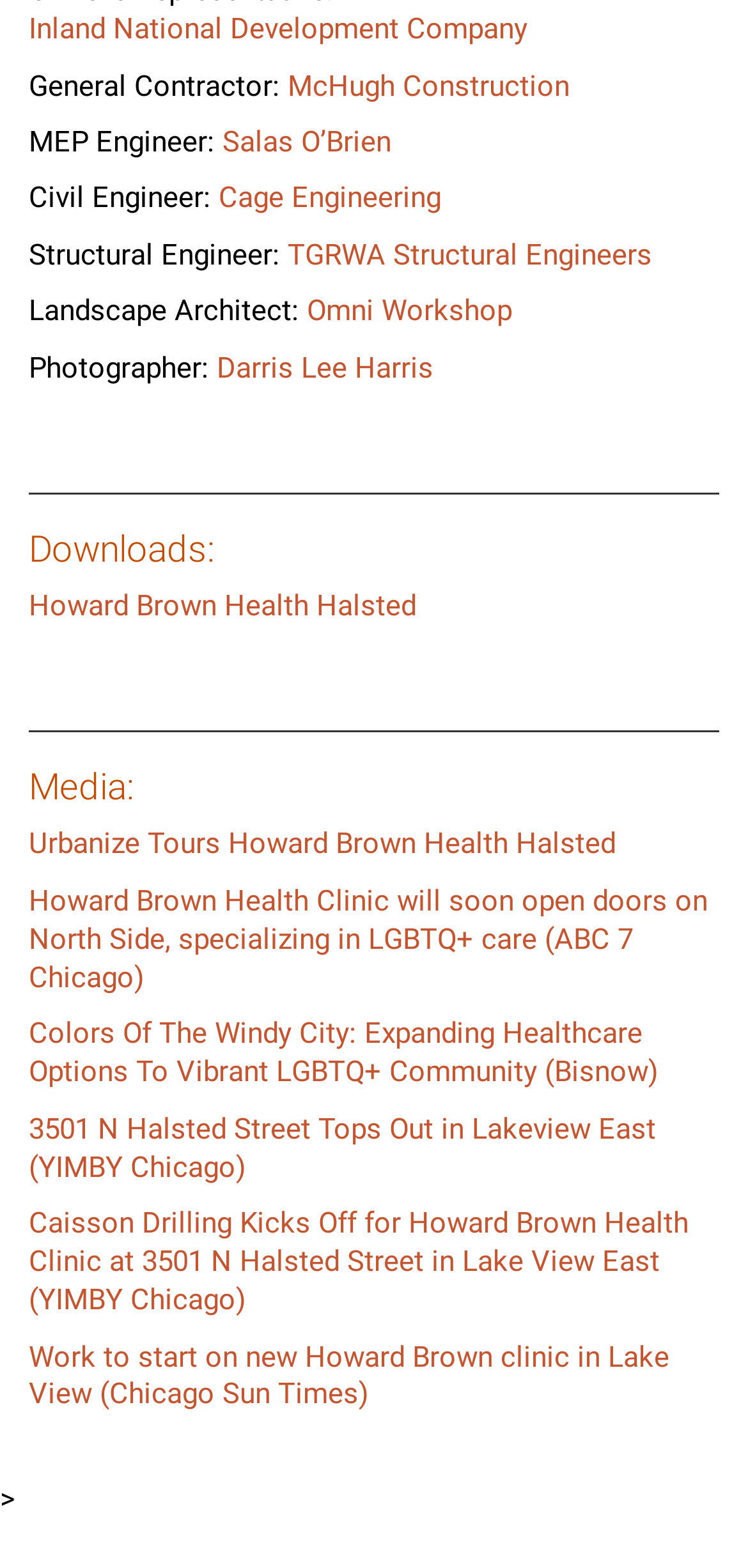Predict the bounding box coordinates of the UI element that matches this description: "Inland National Development Company". The coordinates should be in the format [left, top, right, bottom] with each value between 0 and 1.

[0.038, 0.007, 0.705, 0.029]